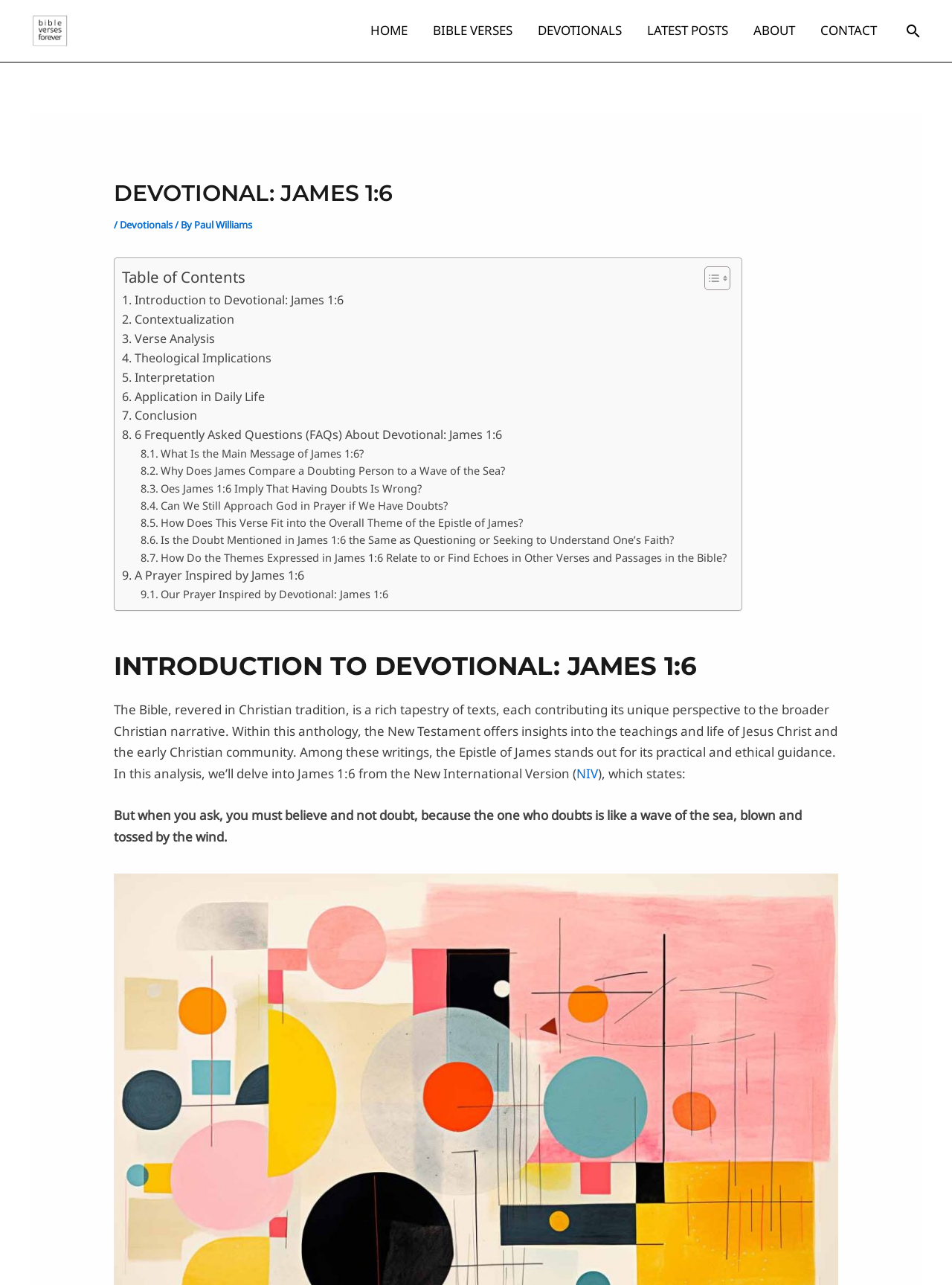Carefully examine the image and provide an in-depth answer to the question: What is the Bible version used in the devotional?

The Bible version used in the devotional is mentioned in the introduction section, which is the New International Version (NIV).